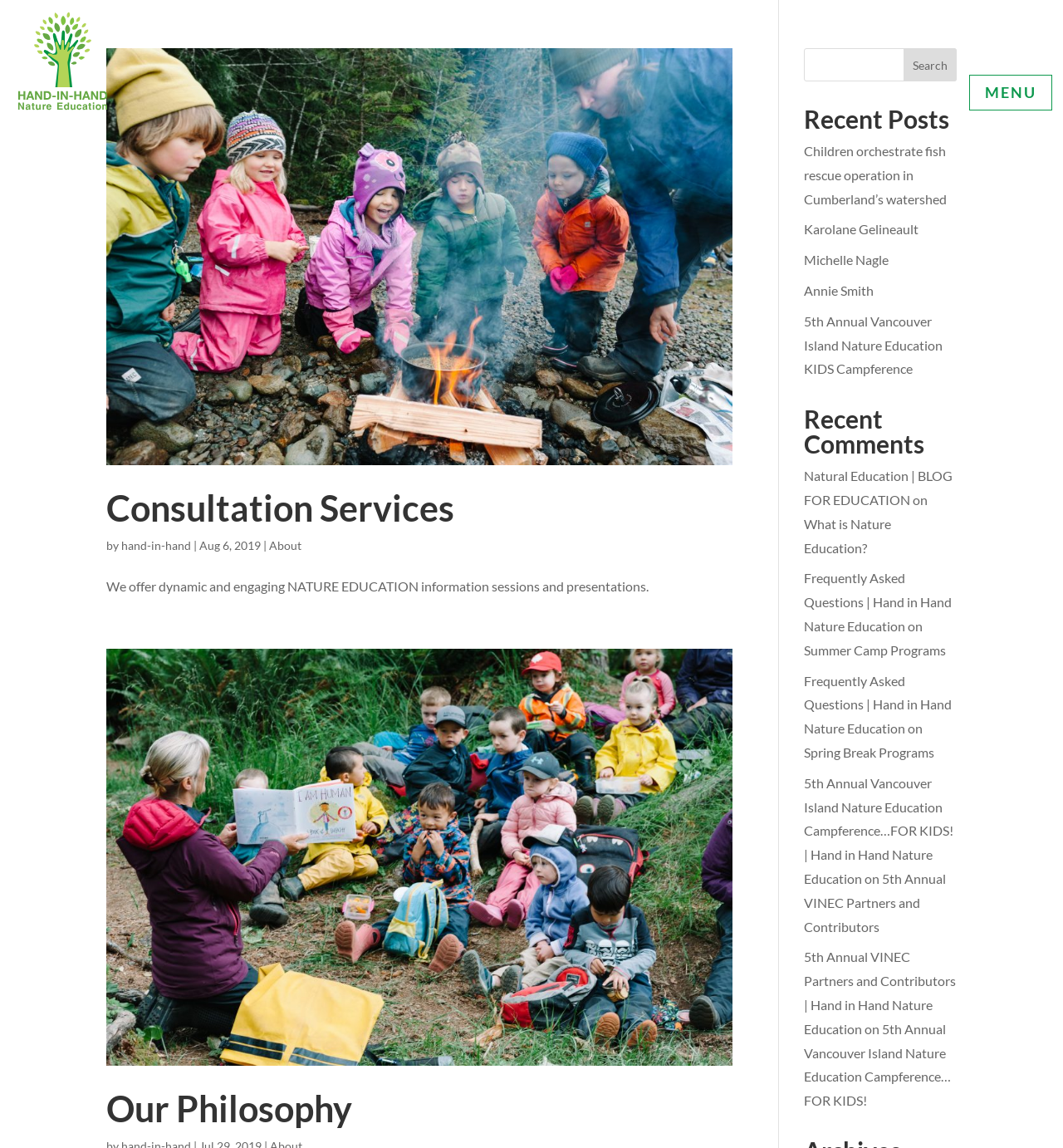What is the name of the event mentioned in the webpage?
Using the information presented in the image, please offer a detailed response to the question.

The name of the event can be inferred from the link '5th Annual Vancouver Island Nature Education KIDS Campference' which suggests that the event is a campference for kids.